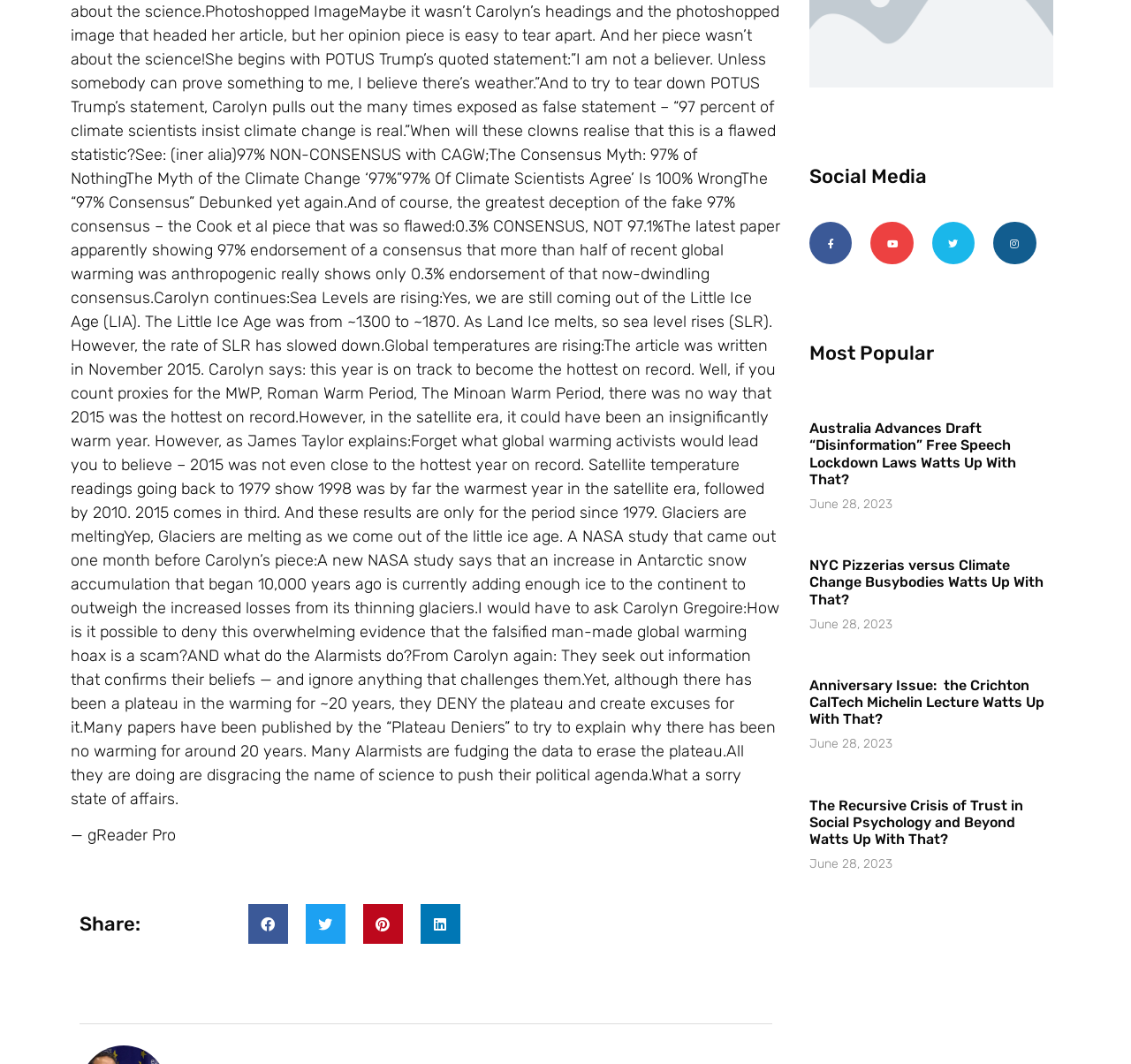Please find the bounding box for the UI component described as follows: "aria-label="Share on pinterest"".

[0.321, 0.85, 0.356, 0.887]